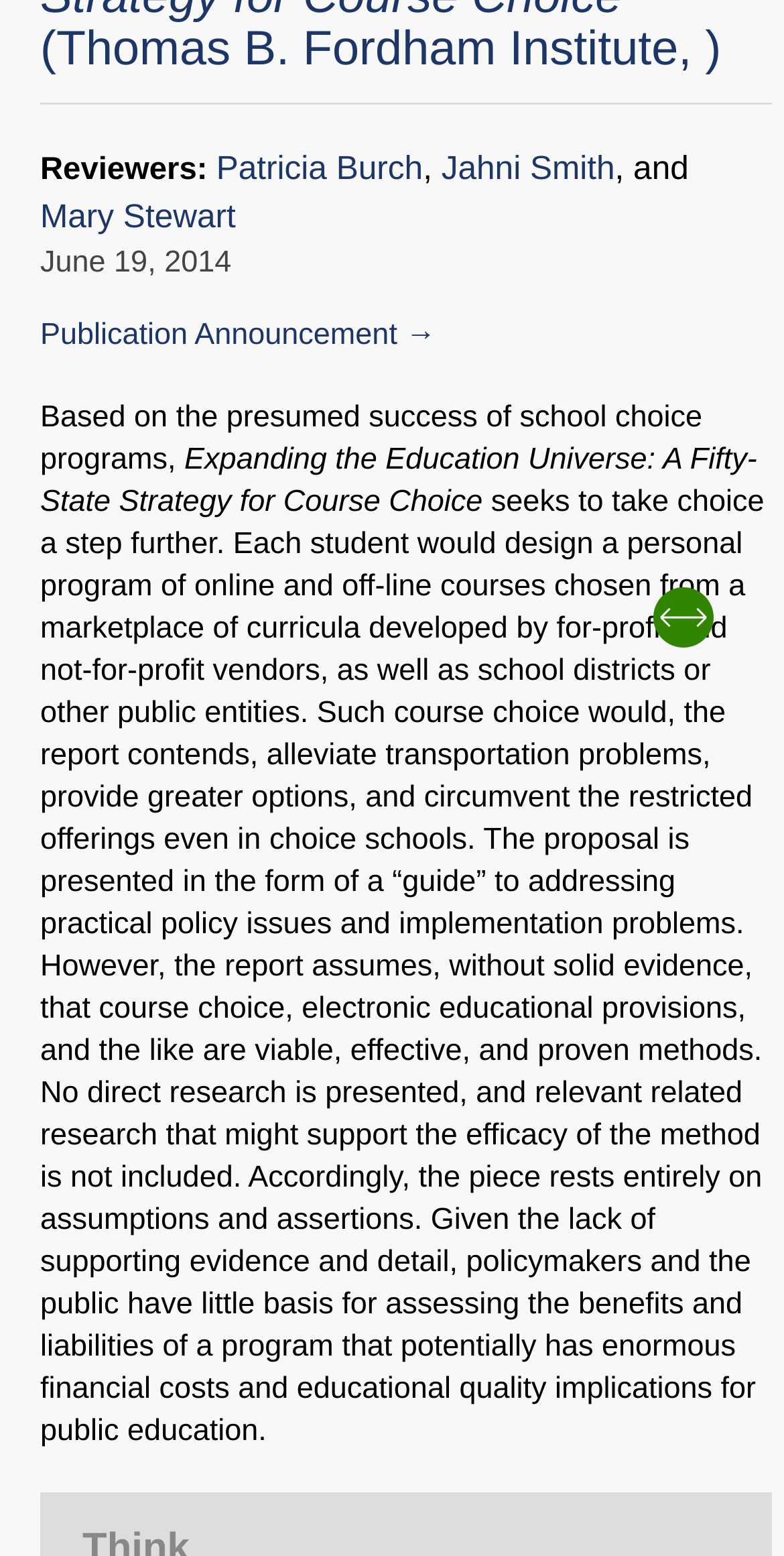Provide the bounding box coordinates of the HTML element this sentence describes: "Mary Stewart". The bounding box coordinates consist of four float numbers between 0 and 1, i.e., [left, top, right, bottom].

[0.051, 0.127, 0.301, 0.151]